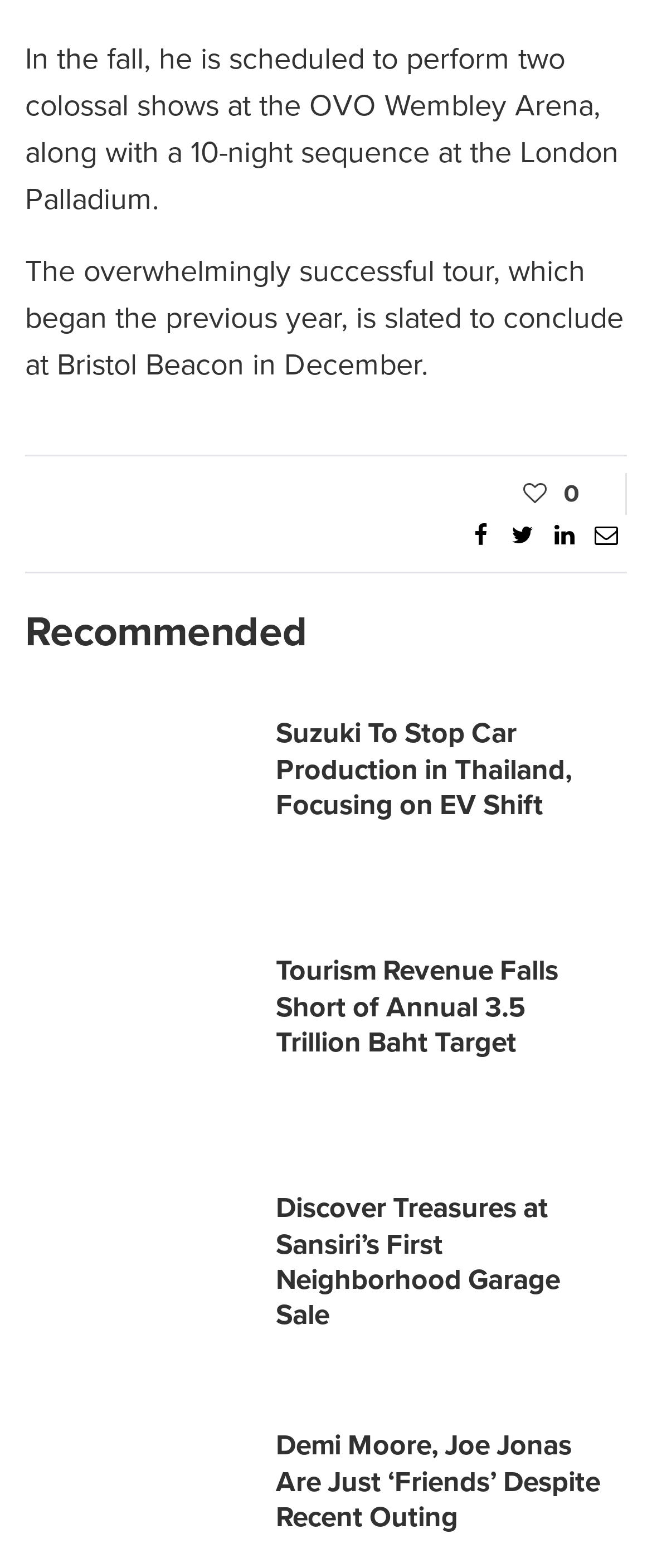What is the topic of the first article?
Please respond to the question with a detailed and well-explained answer.

The first article is described by the StaticText element [832] with the text 'In the fall, he is scheduled to perform two colossal shows at the OVO Wembley Arena, along with a 10-night sequence at the London Palladium.' This suggests that the topic of the first article is a concert tour.